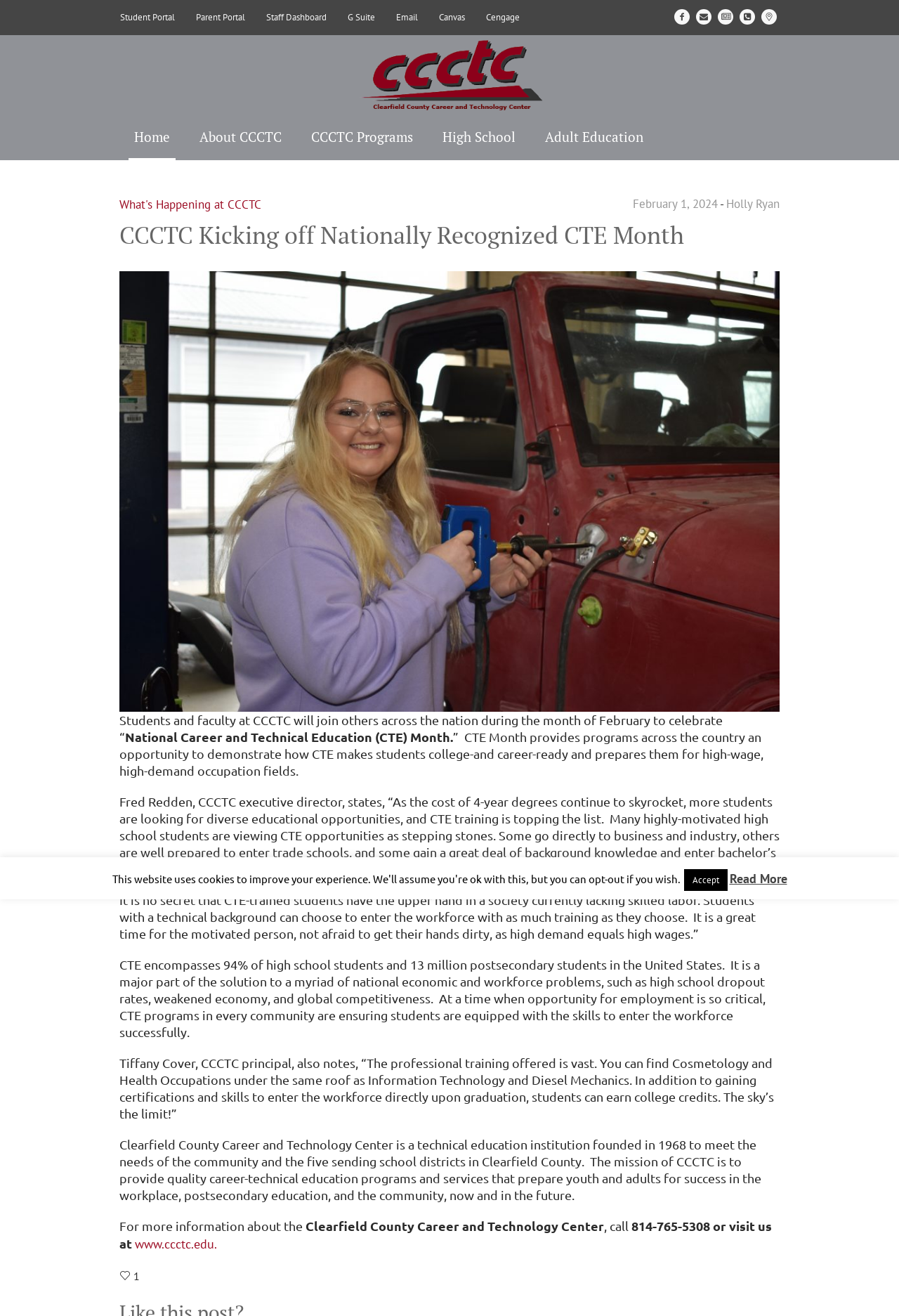Locate the bounding box coordinates of the region to be clicked to comply with the following instruction: "Click Apply Now". The coordinates must be four float numbers between 0 and 1, in the form [left, top, right, bottom].

[0.277, 0.128, 0.384, 0.151]